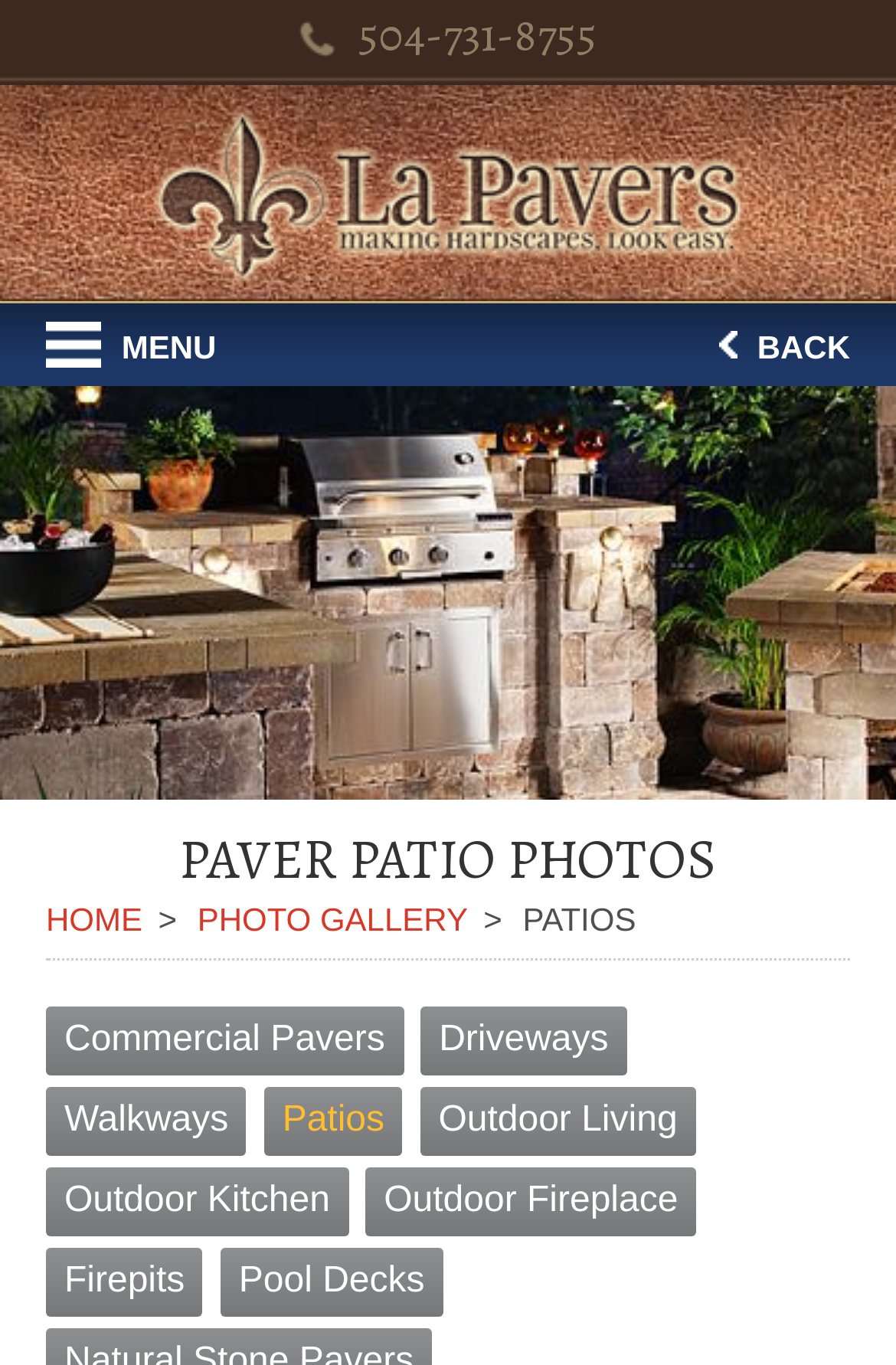Illustrate the webpage thoroughly, mentioning all important details.

This webpage is a photo gallery showcasing paver patio photos by LA Pavers, serving the greater Harahan, New Orleans, Metairie, Kenner, and Marrero areas in Louisiana. 

At the top, there is a phone number "504-731-8755" and an empty link. On the top left, there is a "Show Menu" button with a corresponding icon, and on the top right, there is a "Back" button with a corresponding icon. 

Below these buttons, there is a table with a heading "PAVER PATIO PHOTOS" in the center. 

Underneath the table, there are several links to different sections, including "HOME", "PHOTO GALLERY", and "PATIOS". 

Further down, there are links to various categories of paver patio photos, such as "Commercial Pavers", "Driveways", "Walkways", "Patios", "Outdoor Living", "Outdoor Kitchen", "Outdoor Fireplace", "Firepits", and "Pool Decks". These links are arranged in a vertical list, with the first link starting from the top left and the last link ending at the bottom right.